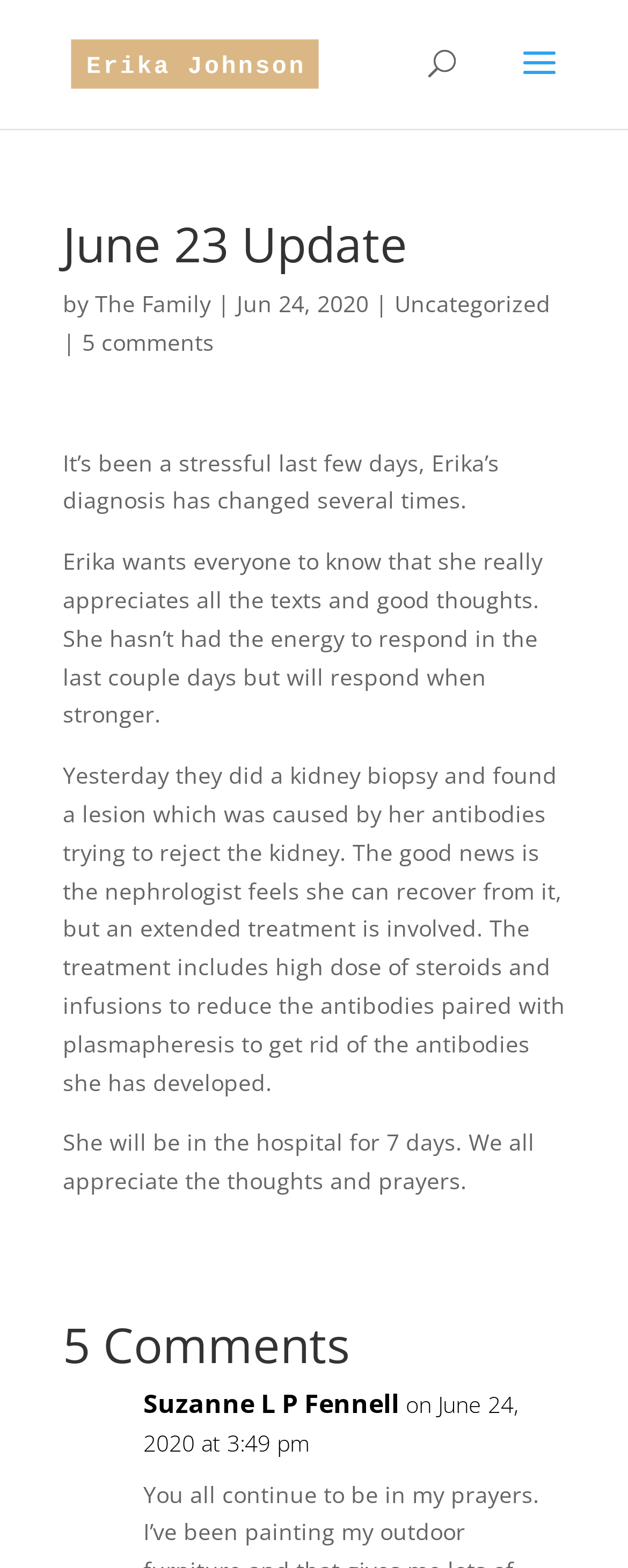Who wrote the latest article?
Give a detailed explanation using the information visible in the image.

I determined the author of the latest article by looking at the text 'by' followed by a link 'The Family', which suggests that 'The Family' is the author of the article.